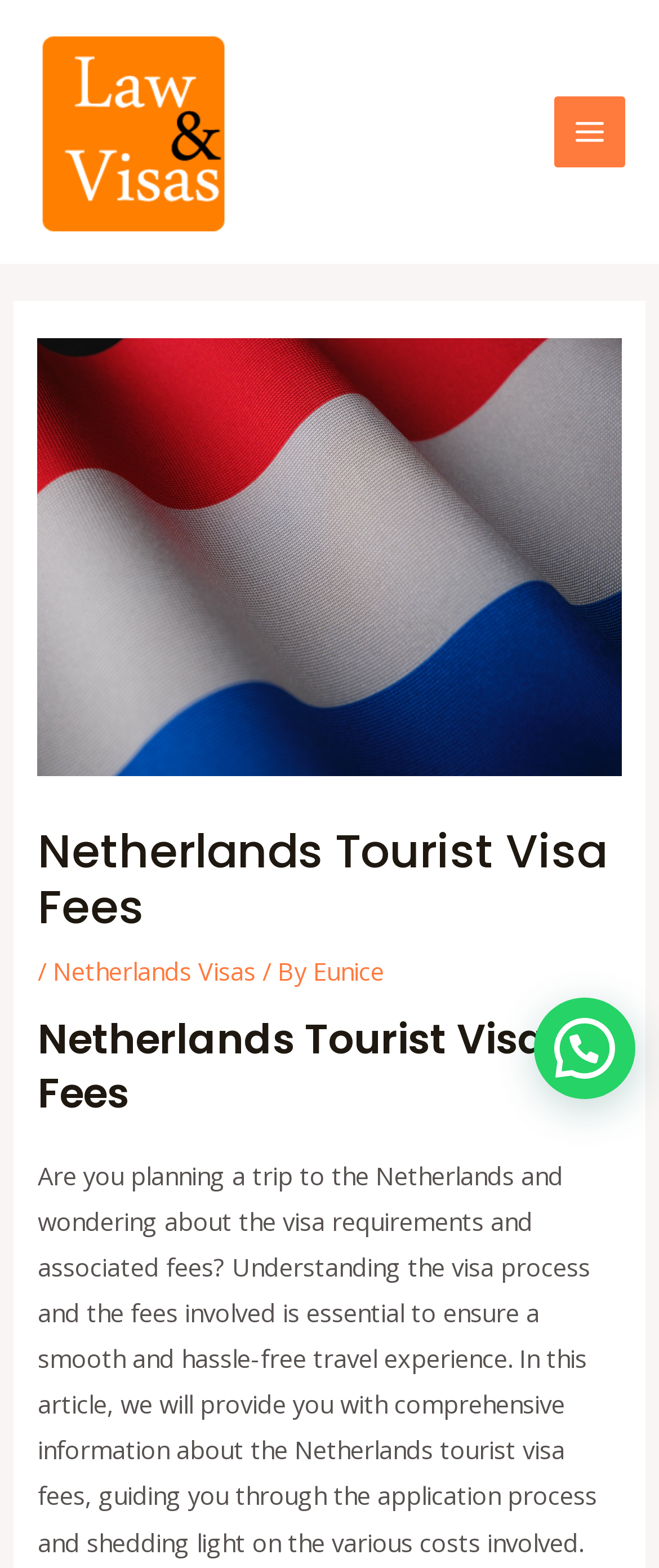Extract the main heading from the webpage content.

Netherlands Tourist Visa Fees